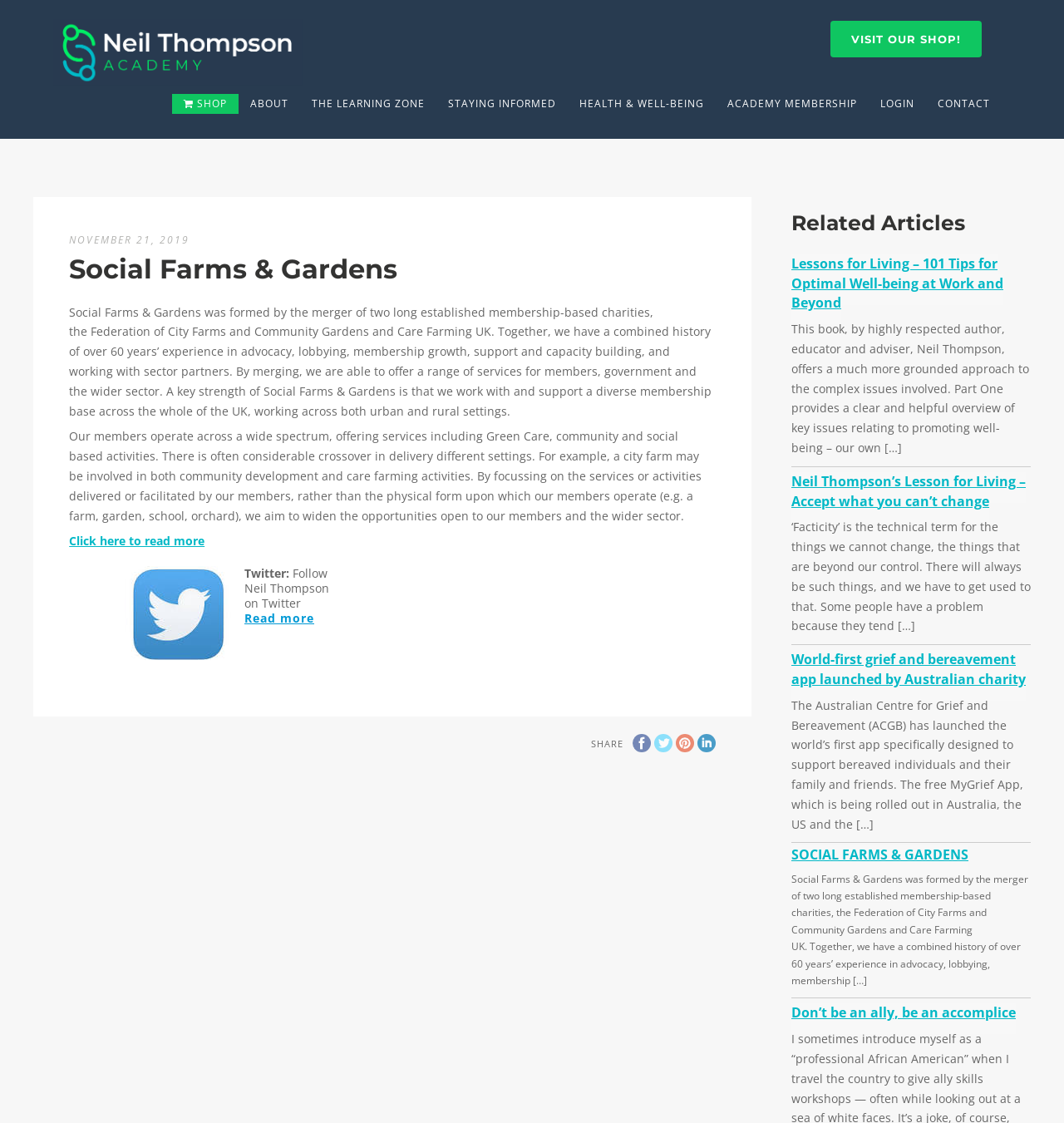Please identify and generate the text content of the webpage's main heading.

Social Farms & Gardens